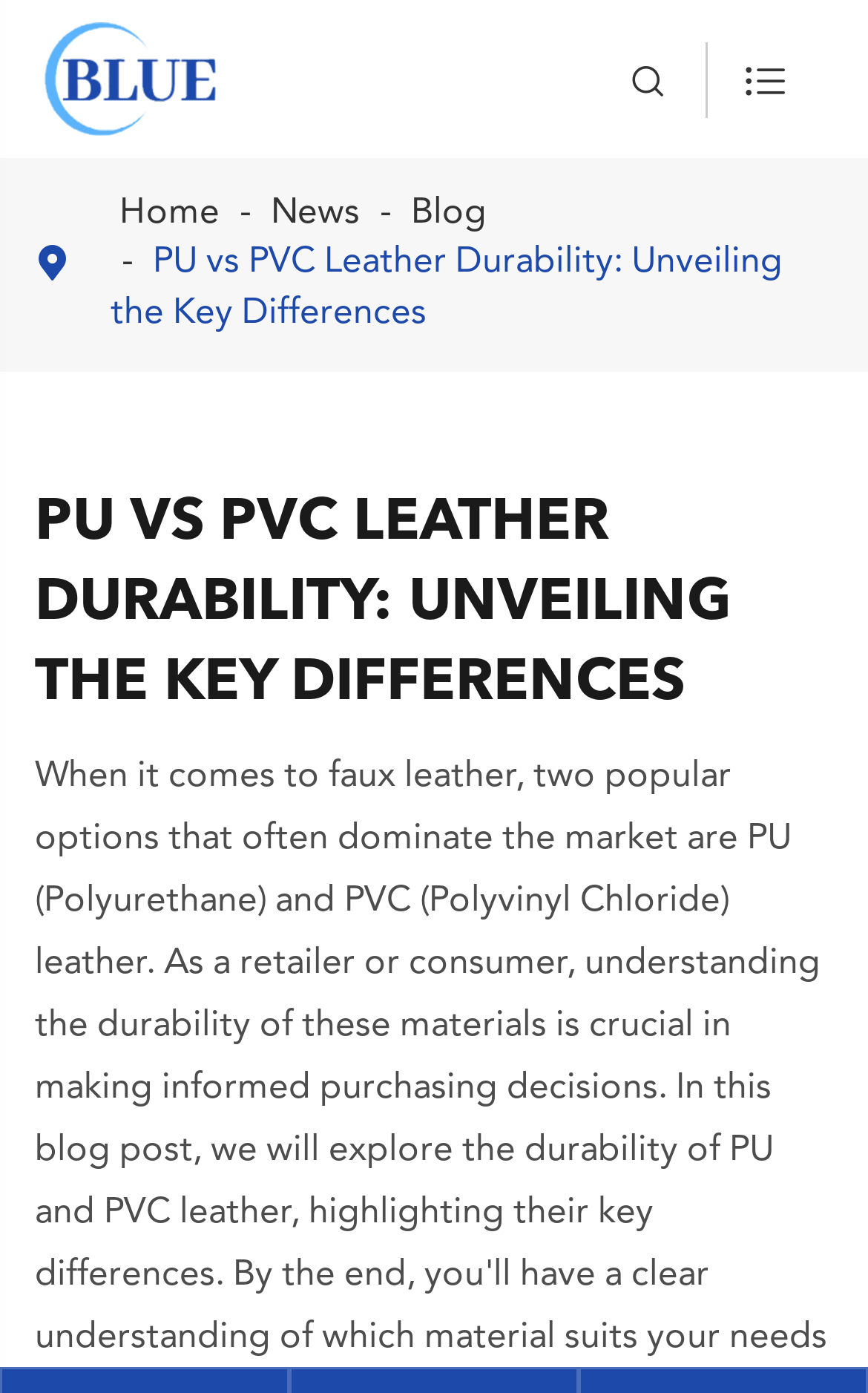What is the symbol above the 'Home' link?
Can you offer a detailed and complete answer to this question?

The symbol above the 'Home' link is a Unicode character, ''. It is located at the top of the webpage, above the navigation links.